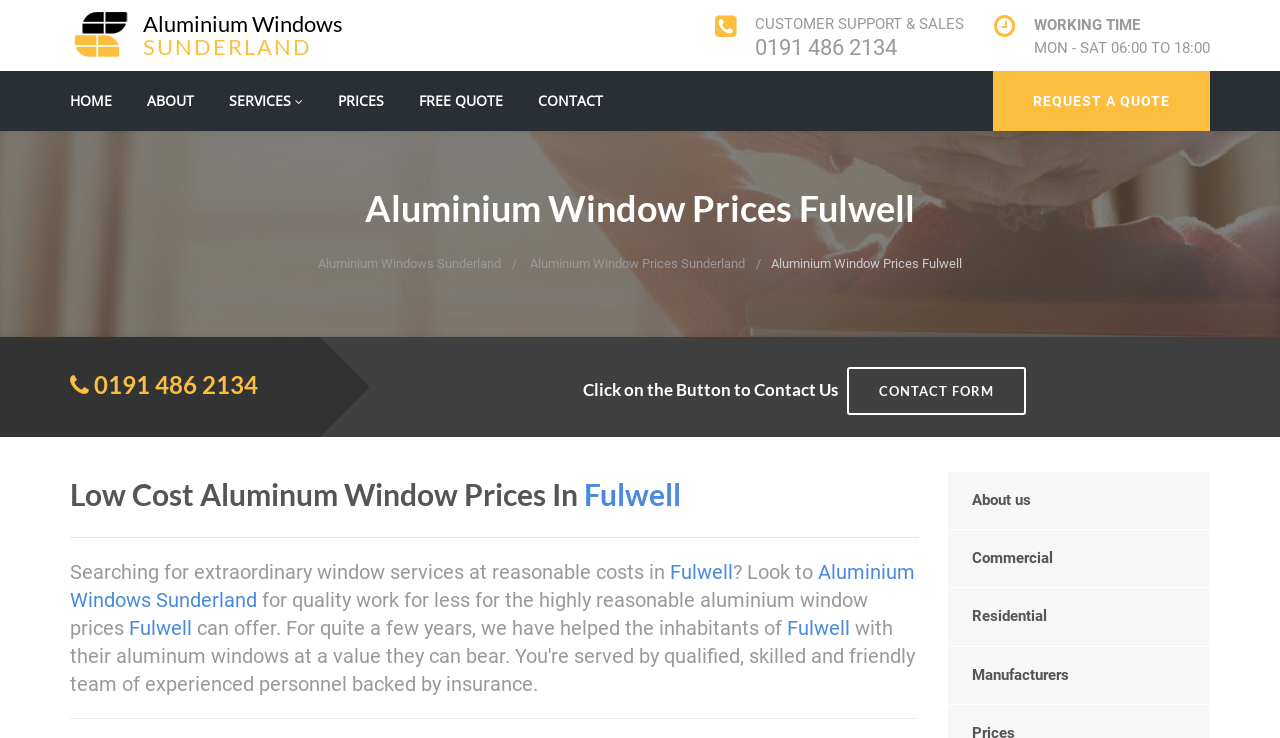What are the working hours of the company?
Please provide a single word or phrase as your answer based on the image.

MON - SAT 06:00 TO 18:00